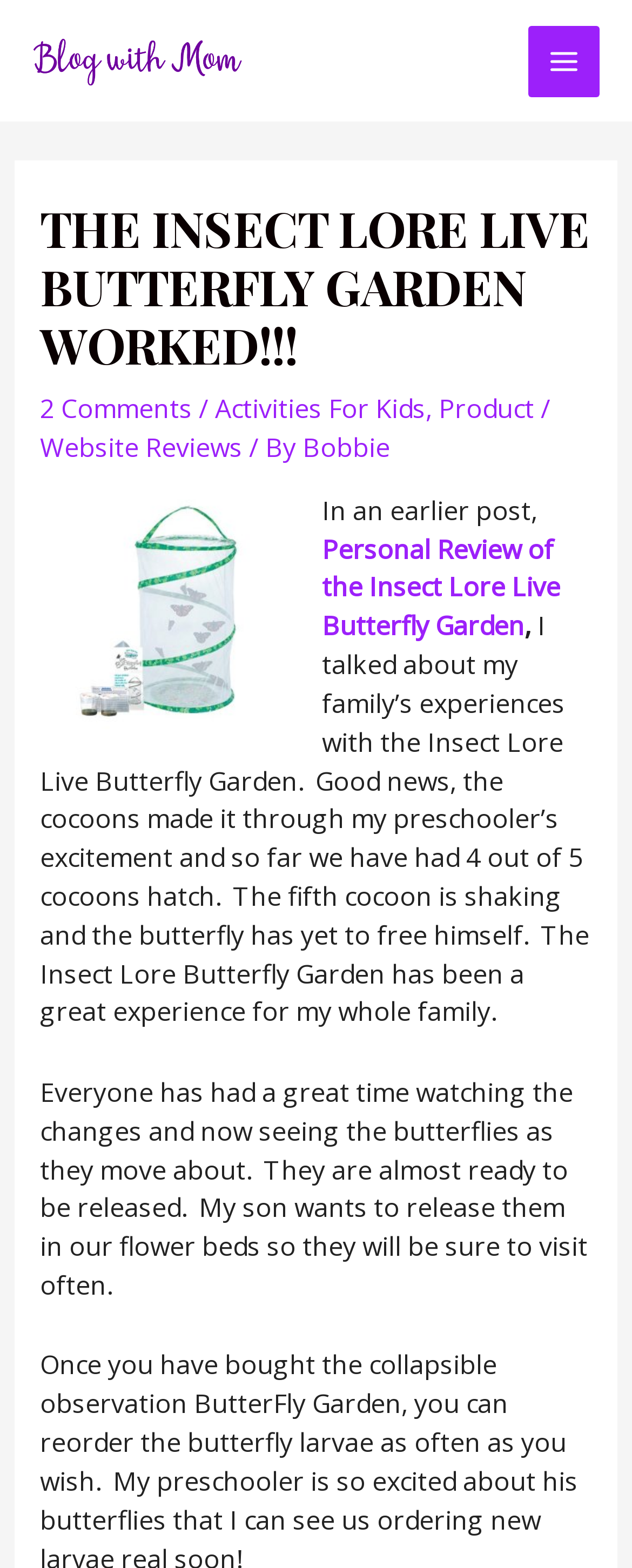Bounding box coordinates are to be given in the format (top-left x, top-left y, bottom-right x, bottom-right y). All values must be floating point numbers between 0 and 1. Provide the bounding box coordinate for the UI element described as: Bobbie

[0.479, 0.273, 0.617, 0.296]